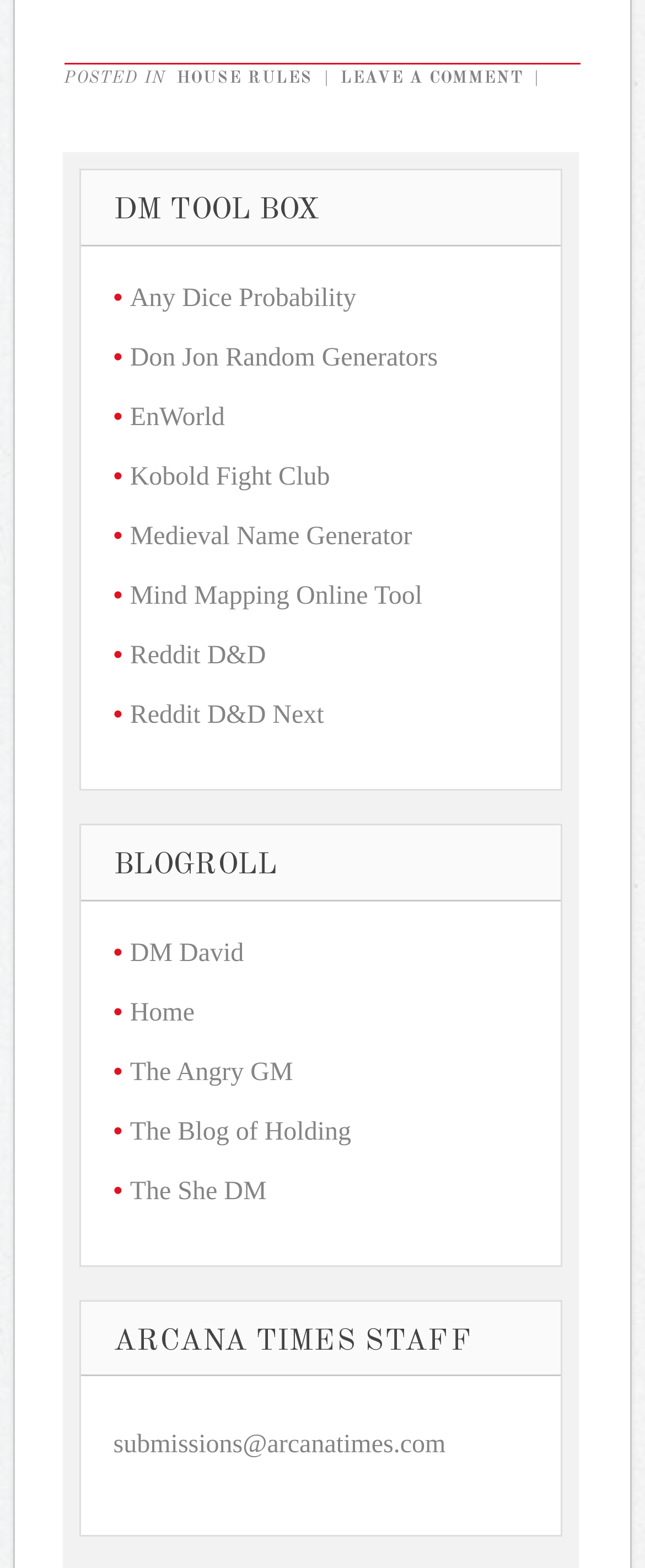Specify the bounding box coordinates of the element's area that should be clicked to execute the given instruction: "check the Medieval Name Generator". The coordinates should be four float numbers between 0 and 1, i.e., [left, top, right, bottom].

[0.201, 0.333, 0.639, 0.351]